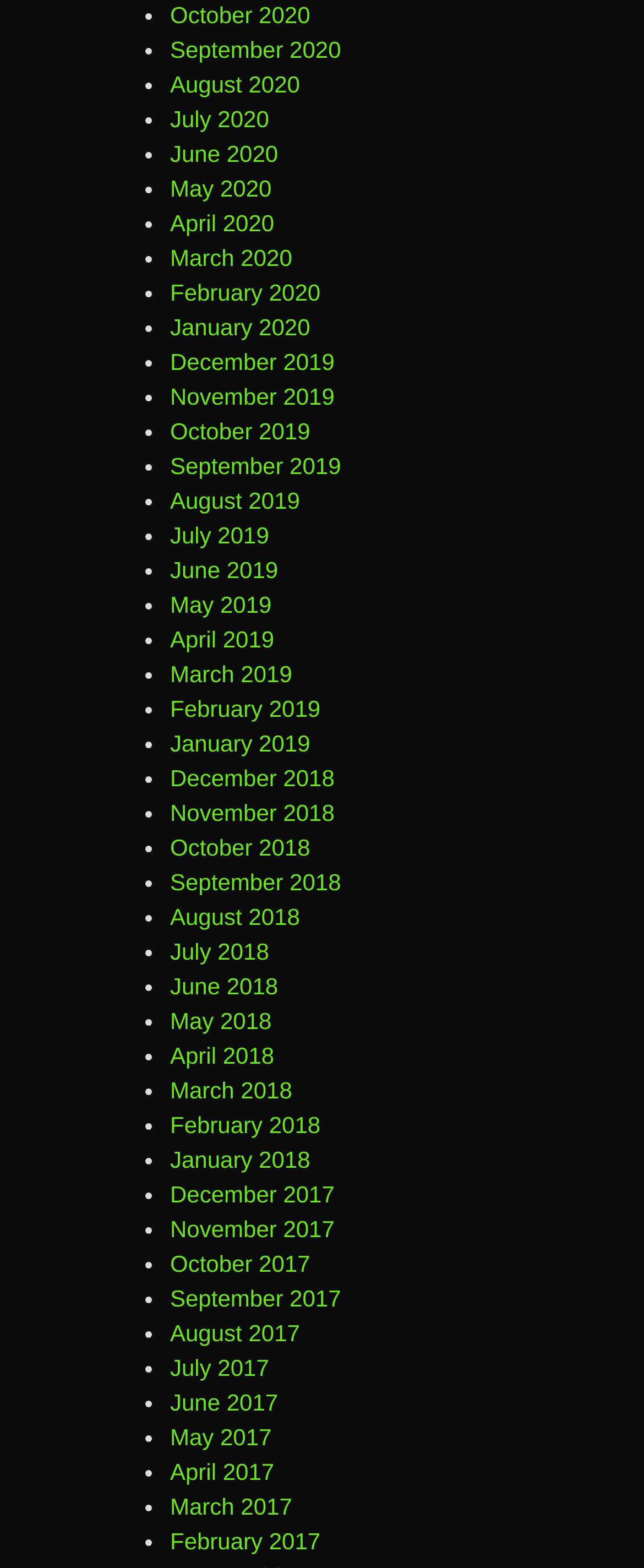Locate the bounding box coordinates of the element that should be clicked to fulfill the instruction: "read the summary".

None